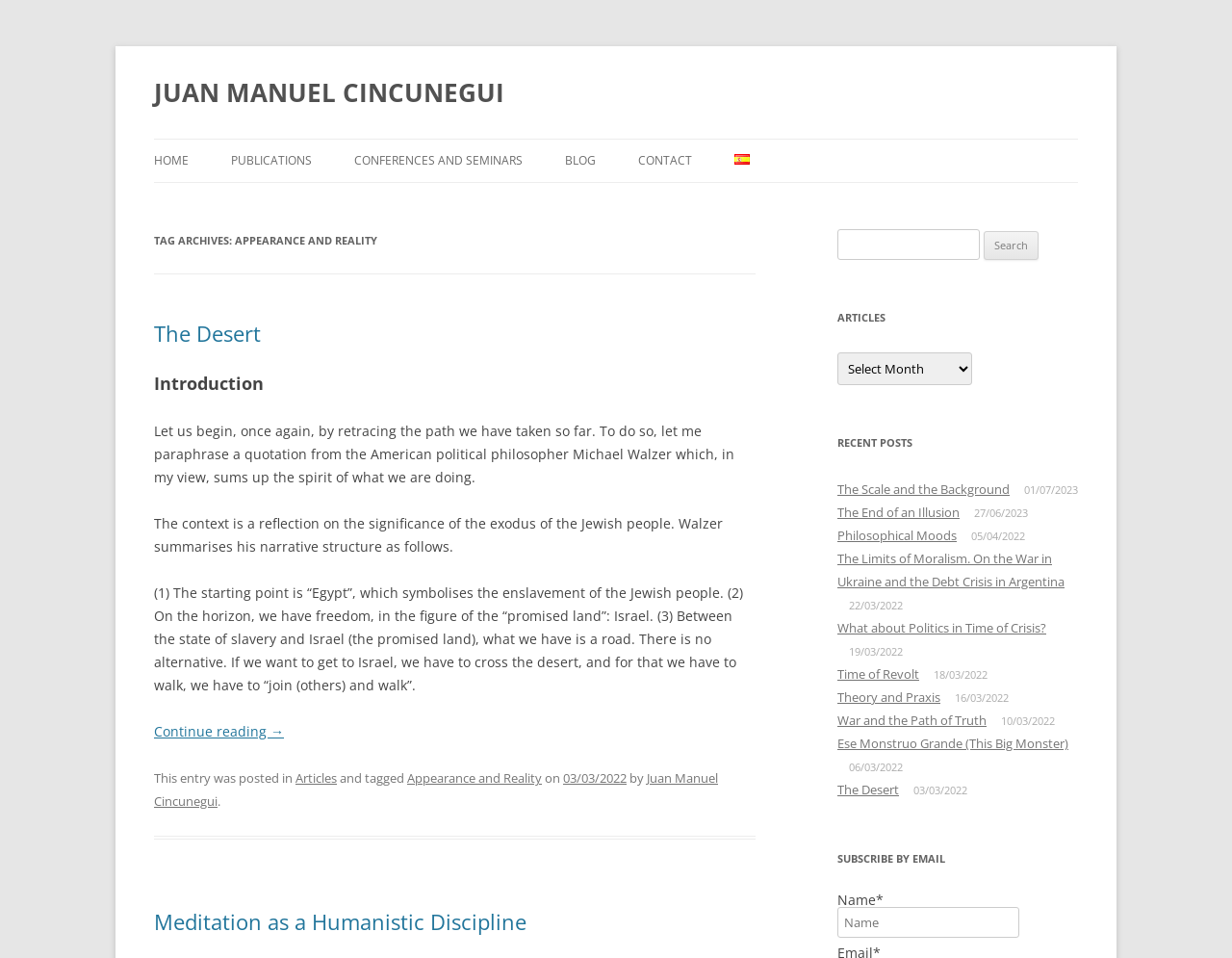Please extract the primary headline from the webpage.

JUAN MANUEL CINCUNEGUI